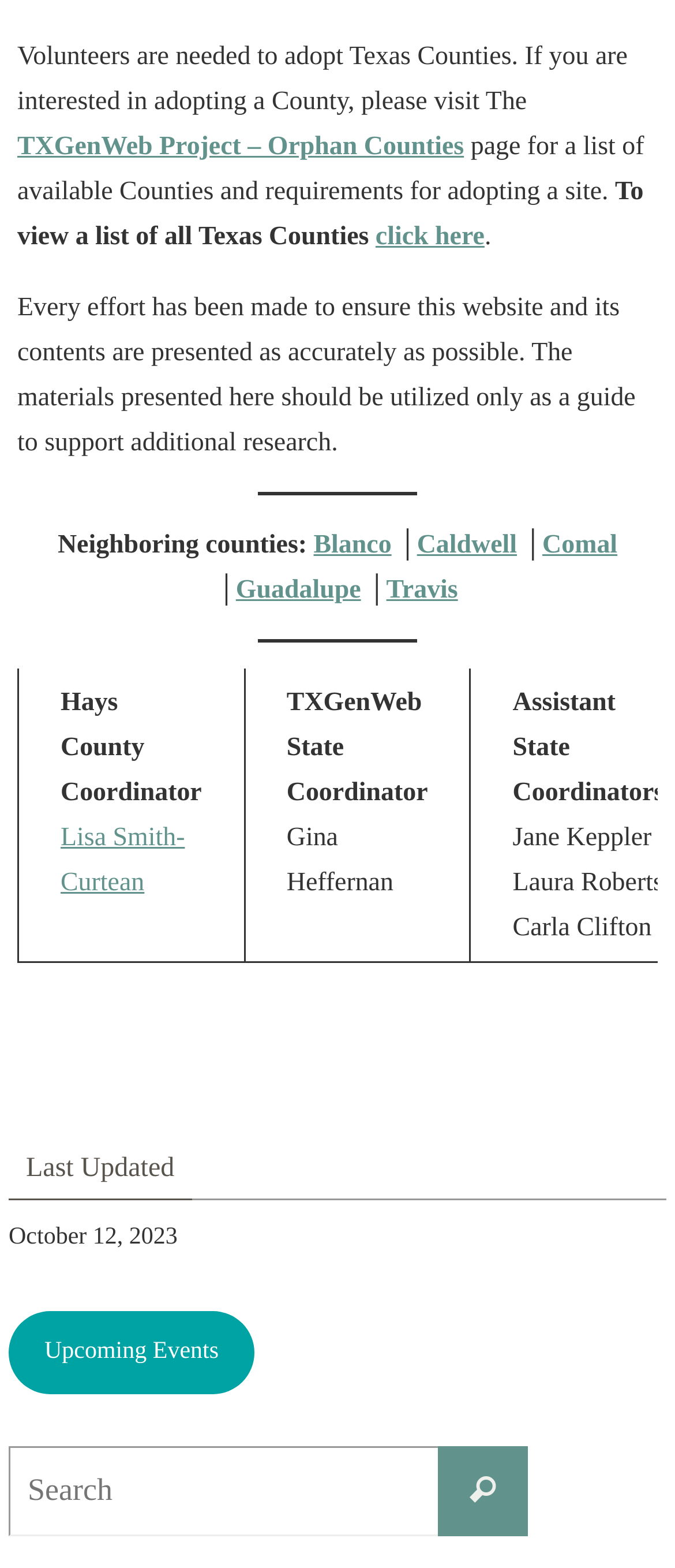What is the purpose of adopting a Texas County?
Refer to the image and give a detailed answer to the query.

The purpose of adopting a Texas County is related to the TXGenWeb Project, which is mentioned in the first paragraph of the webpage. The project seems to be a volunteer-based initiative that aims to provide information about Texas counties, and adopting a county likely means taking responsibility for maintaining and updating the relevant information.